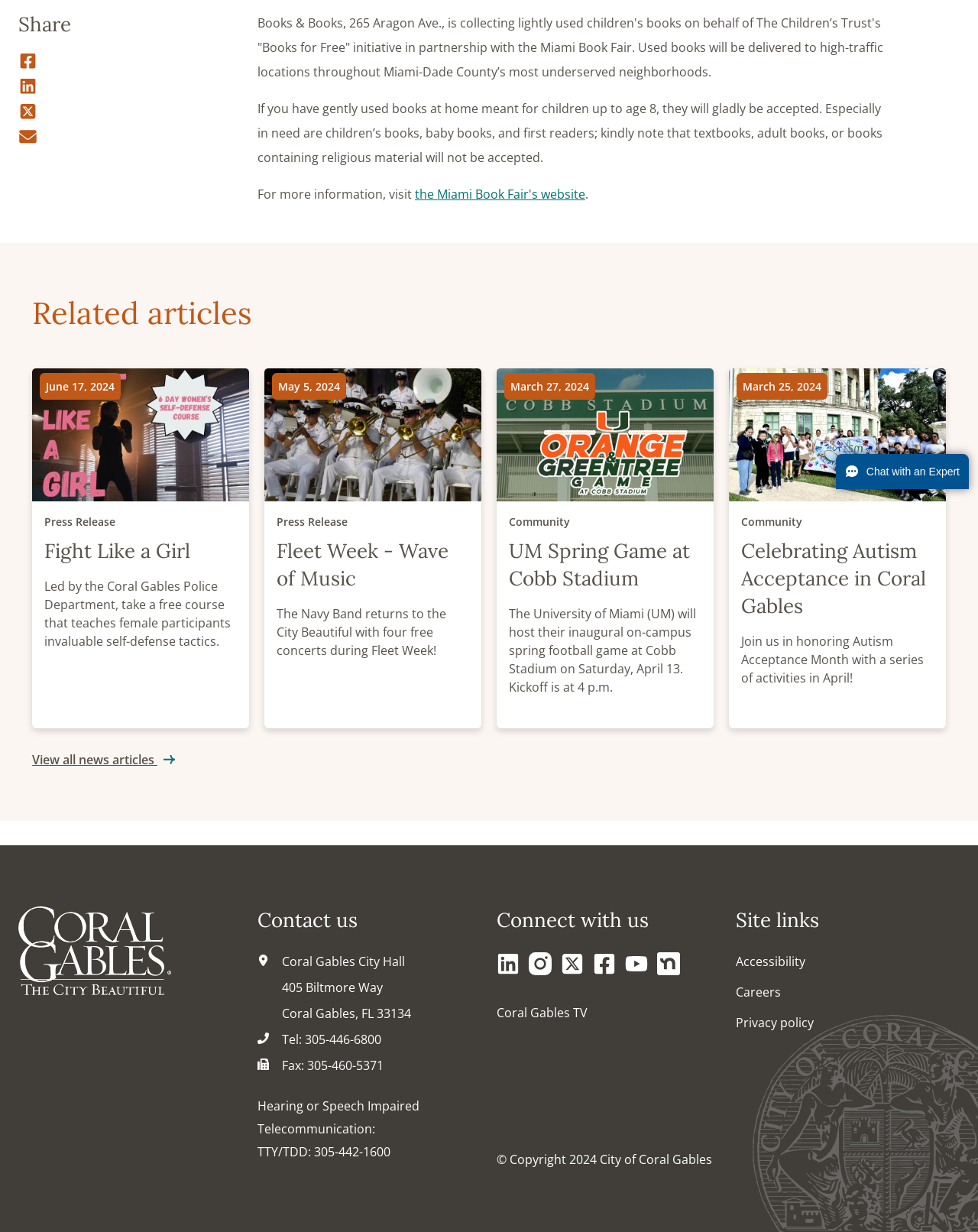Determine the bounding box for the HTML element described here: "Privacy policy". The coordinates should be given as [left, top, right, bottom] with each number being a float between 0 and 1.

[0.752, 0.823, 0.832, 0.837]